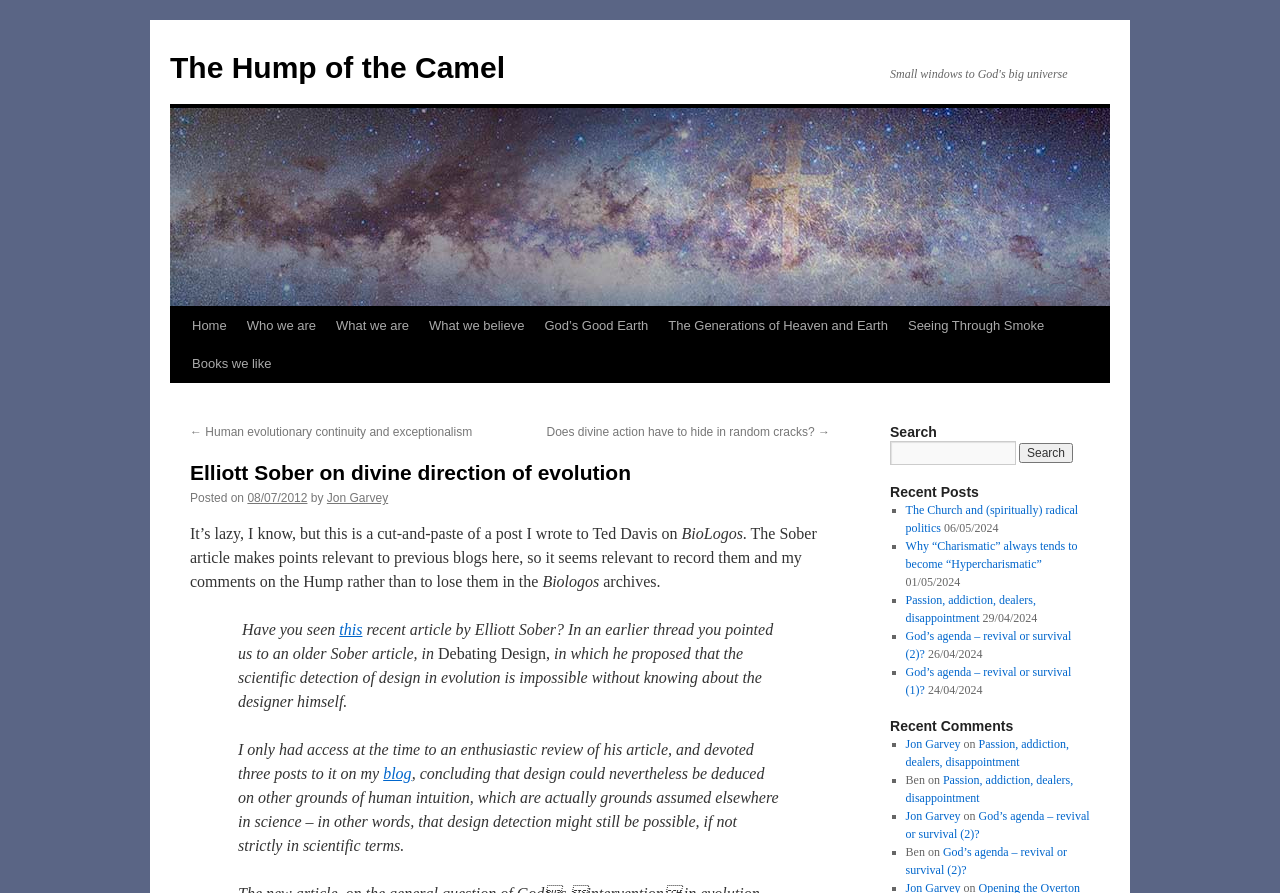Identify the bounding box coordinates of the clickable section necessary to follow the following instruction: "Search for a topic". The coordinates should be presented as four float numbers from 0 to 1, i.e., [left, top, right, bottom].

[0.695, 0.494, 0.794, 0.521]